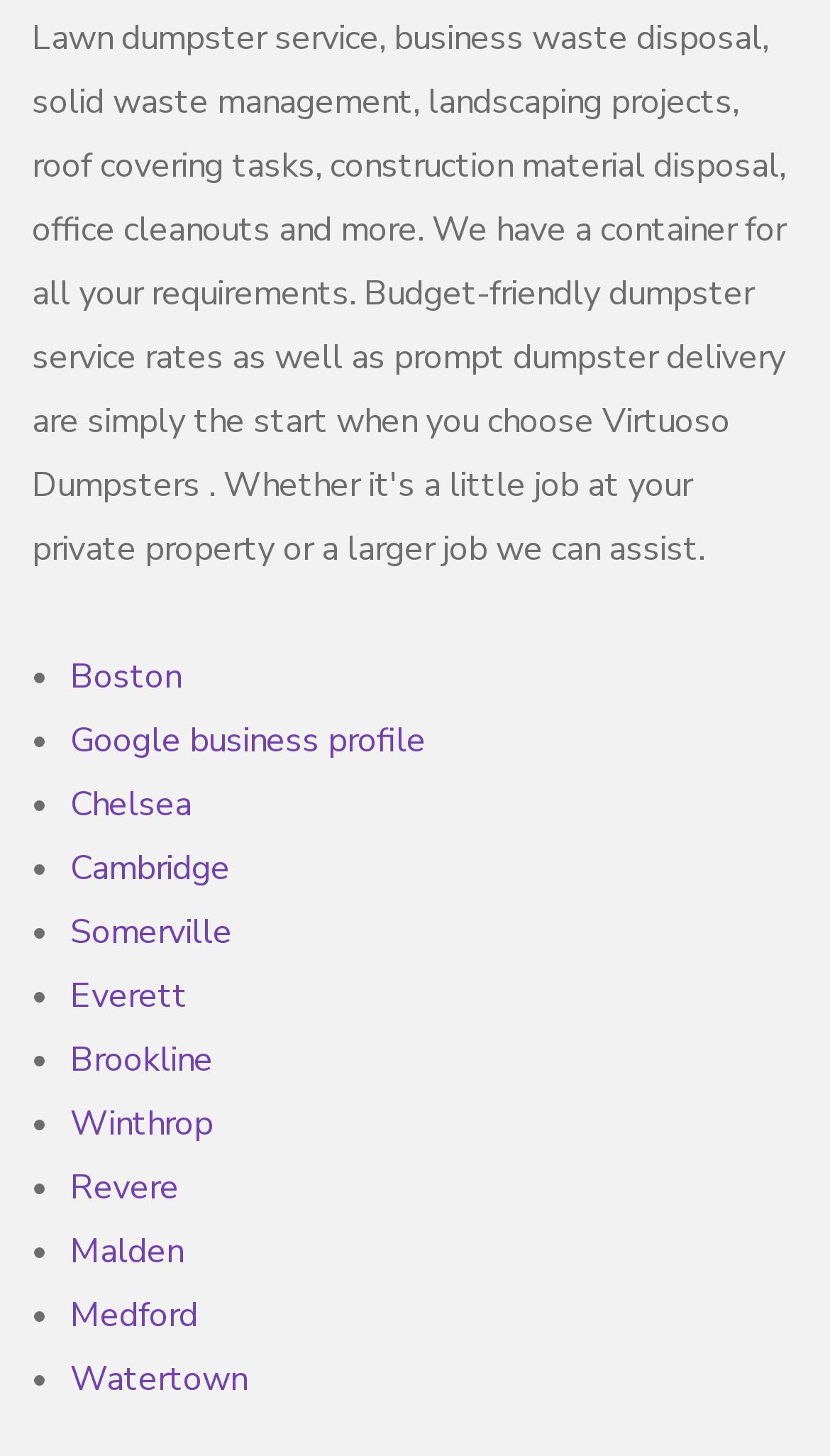Determine the bounding box coordinates for the UI element with the following description: "Menü öffnen". The coordinates should be four float numbers between 0 and 1, represented as [left, top, right, bottom].

None